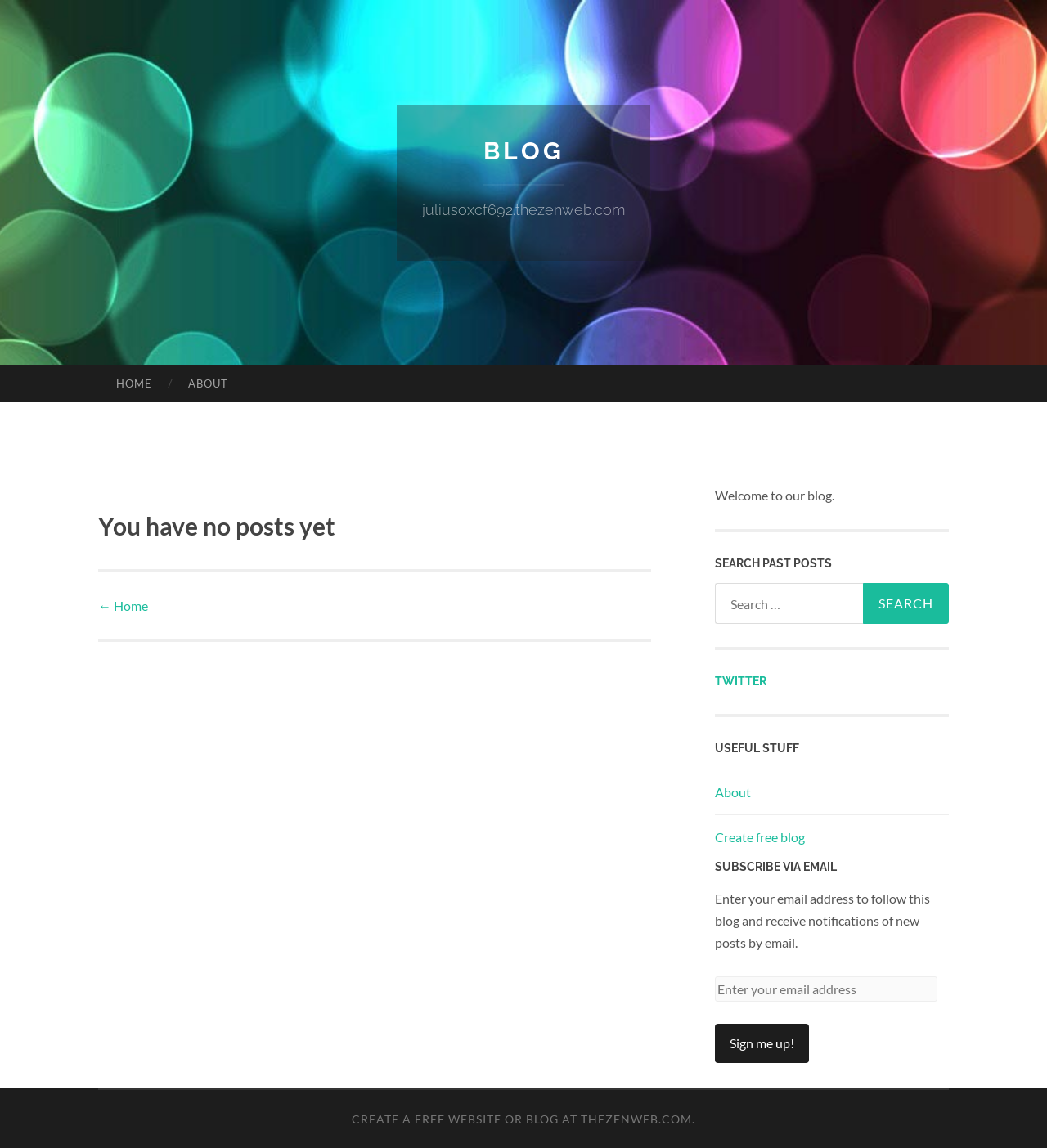Analyze the image and deliver a detailed answer to the question: How many navigation links are there?

There are three navigation links: 'HOME', 'ABOUT', and 'SKIP TO CONTENT'. These links are located at the top of the webpage and can be used to navigate to different sections of the blog.